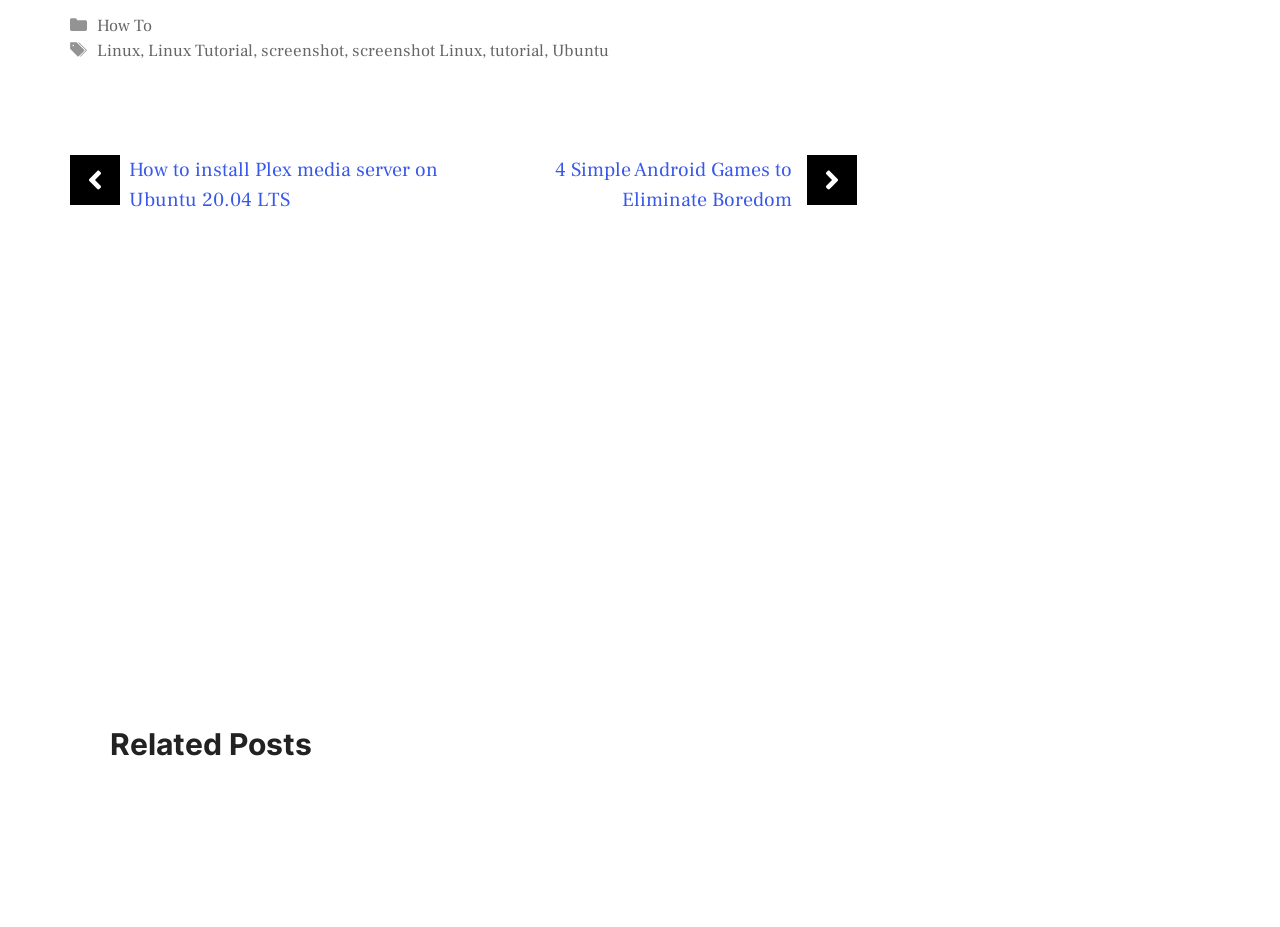Bounding box coordinates are specified in the format (top-left x, top-left y, bottom-right x, bottom-right y). All values are floating point numbers bounded between 0 and 1. Please provide the bounding box coordinate of the region this sentence describes: screenshot Linux

[0.275, 0.043, 0.377, 0.067]